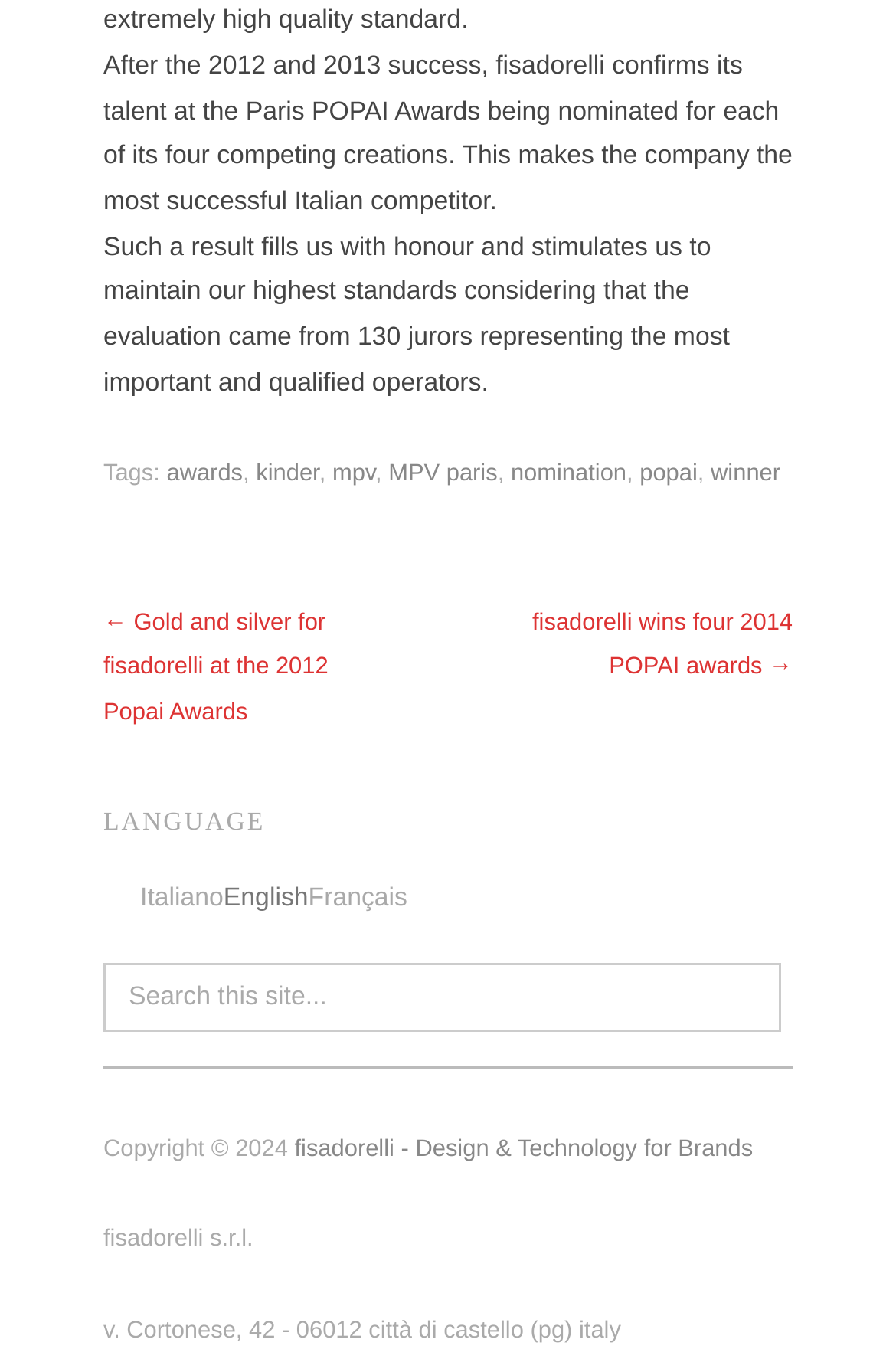Provide a thorough and detailed response to the question by examining the image: 
What is the company's address?

The company's address is mentioned at the bottom of the webpage, which is v. Cortonese, 42 - 06012 città di castello (pg) italy.